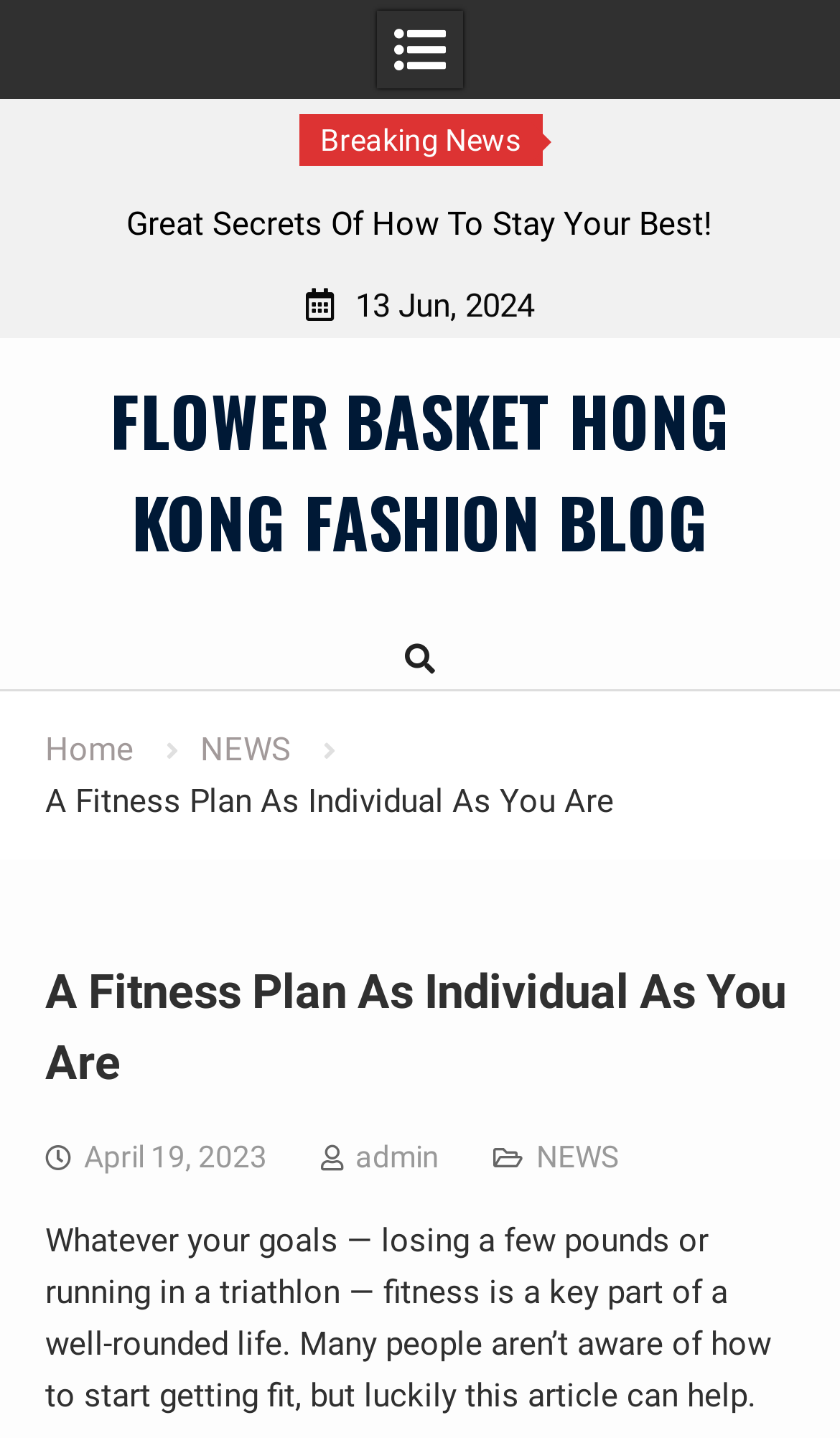Please indicate the bounding box coordinates for the clickable area to complete the following task: "View the blog's main page". The coordinates should be specified as four float numbers between 0 and 1, i.e., [left, top, right, bottom].

[0.131, 0.258, 0.869, 0.397]